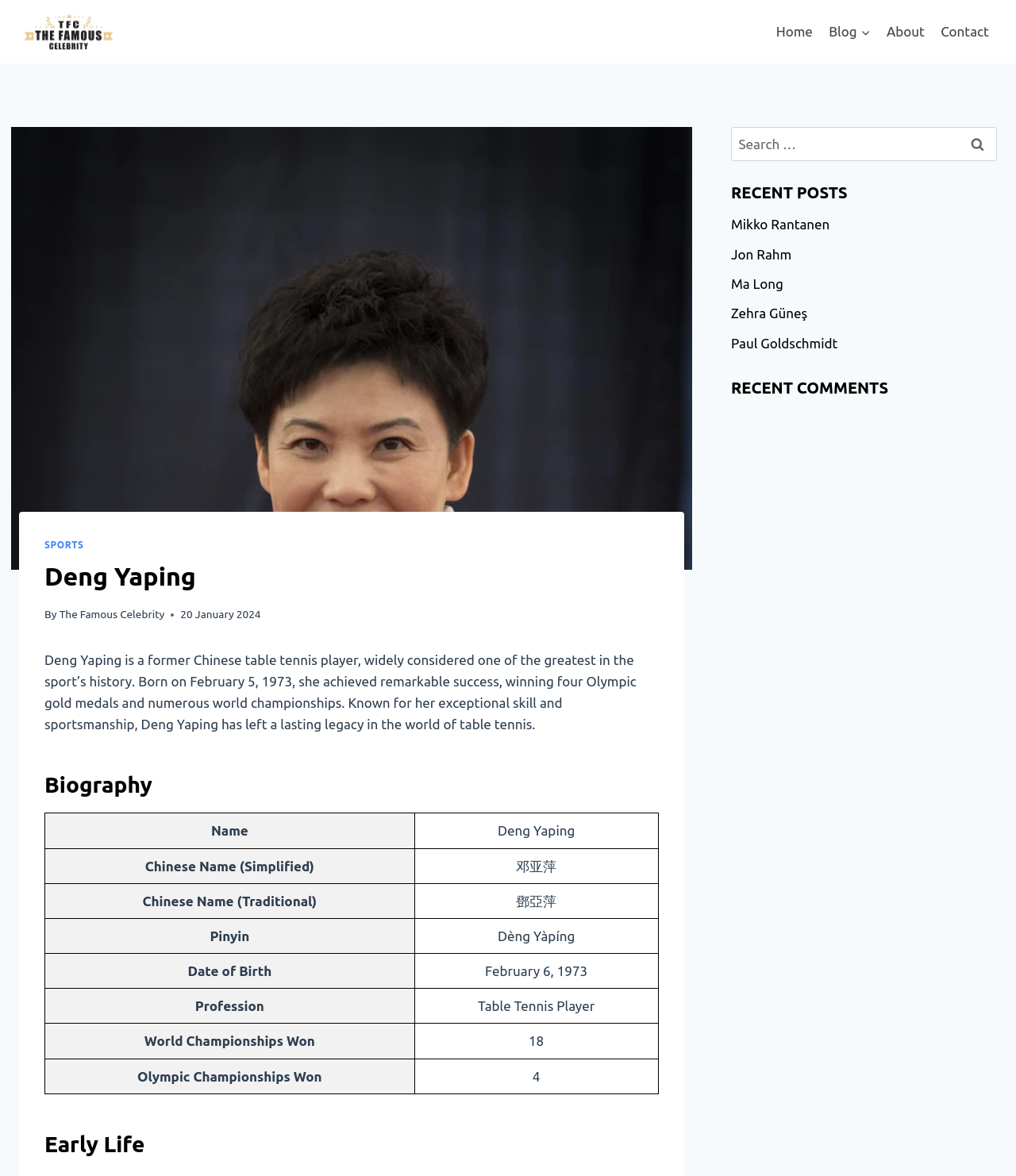Generate a thorough explanation of the webpage's elements.

This webpage is about Deng Yaping, a former Chinese table tennis player. At the top, there is a navigation bar with links to "Home", "Blog", "About", and "Contact". Below the navigation bar, there is a large image of Deng Yaping, taking up most of the width of the page.

To the left of the image, there is a header section with a heading "Deng Yaping" and a subheading "By The Famous Celebrity" along with a timestamp "20 January 2024". Below the header section, there is a paragraph of text describing Deng Yaping's achievements in table tennis, including her Olympic gold medals and world championships.

Underneath the paragraph, there is a table with biographical information about Deng Yaping, including her name, Chinese names, pinyin, date of birth, profession, and the number of world championships and Olympic championships she won.

Further down the page, there are headings for "Early Life" and "Recent Posts", with links to other celebrity profiles, including Mikko Rantanen, Jon Rahm, Ma Long, Zehra Güneş, and Paul Goldschmidt. There is also a search bar at the top right corner of the page, allowing users to search for specific celebrities.

At the very bottom of the page, there is a heading for "Recent Comments", but it does not appear to have any content below it.